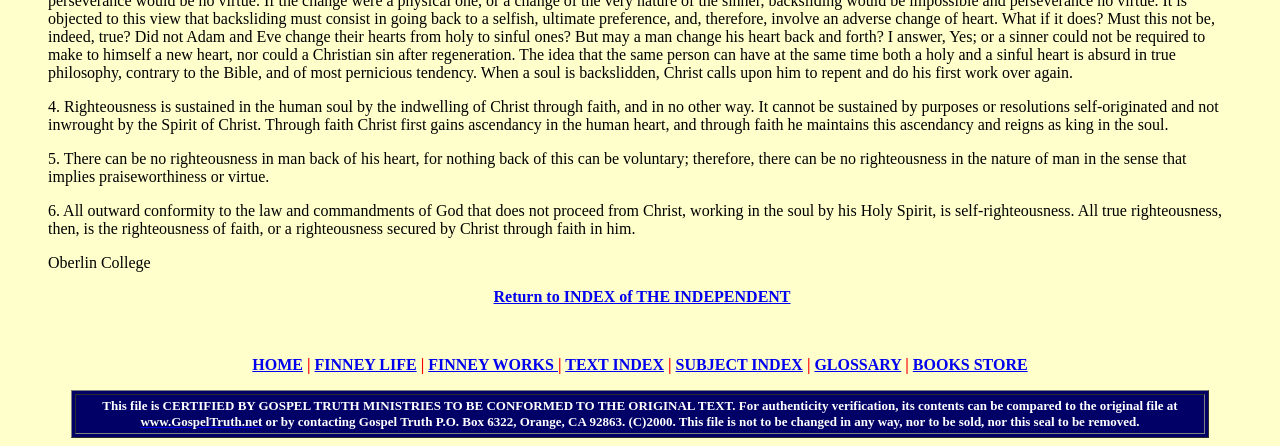What is the address mentioned in the certification statement?
Using the image, provide a concise answer in one word or a short phrase.

P.O. Box 6322, Orange, CA 92863